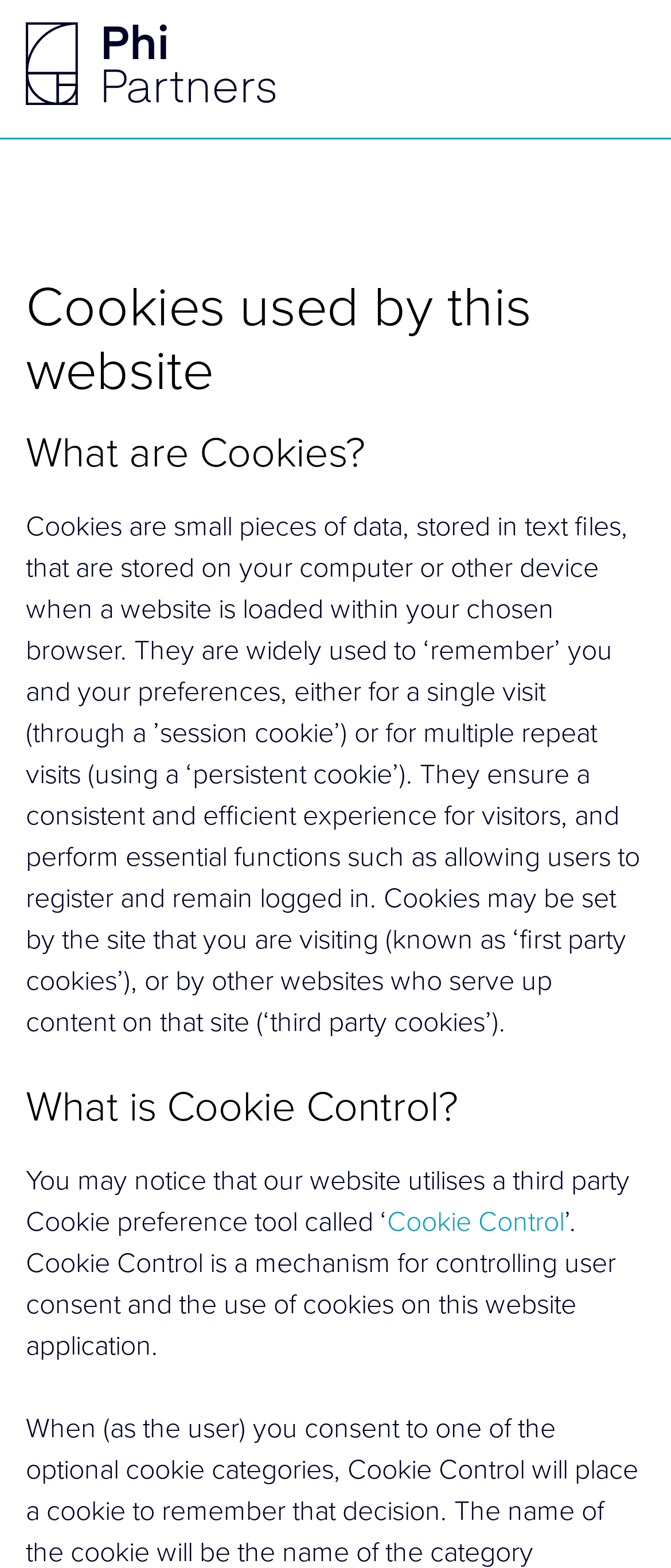Please provide a one-word or short phrase answer to the question:
What is the purpose of cookies?

Remember user preferences